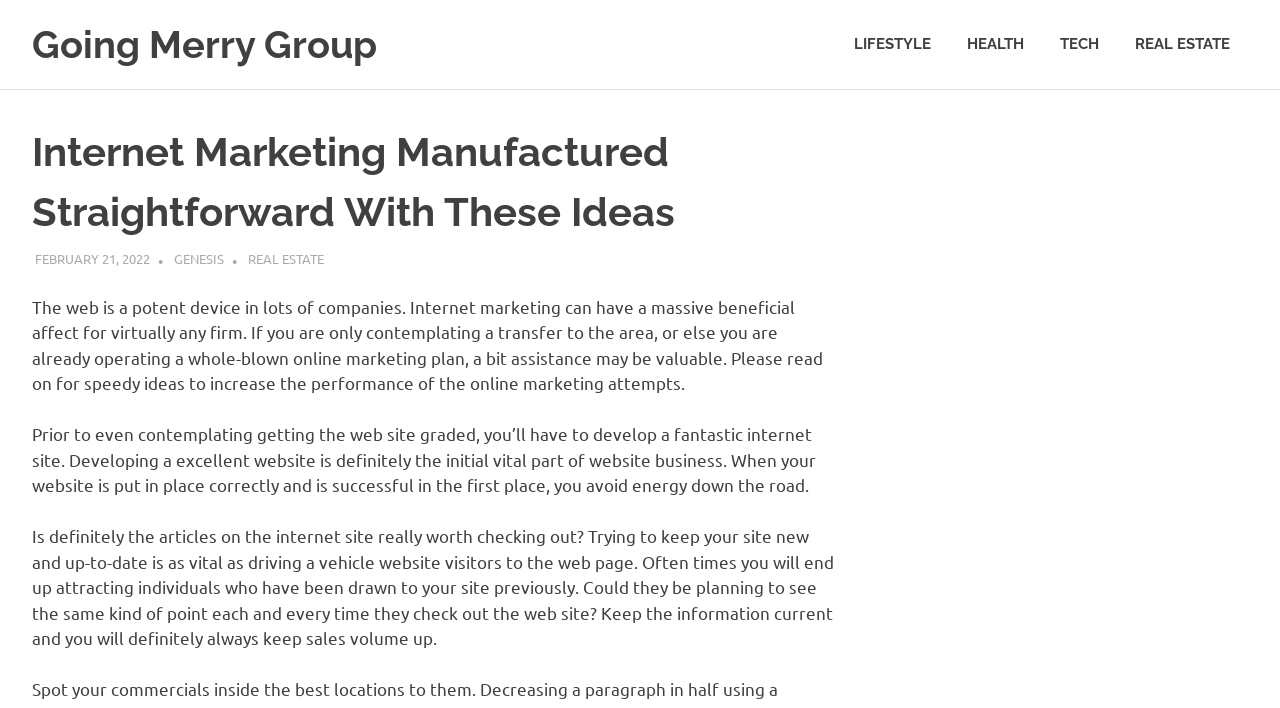Please give a concise answer to this question using a single word or phrase: 
What is the main topic of this webpage?

Internet Marketing